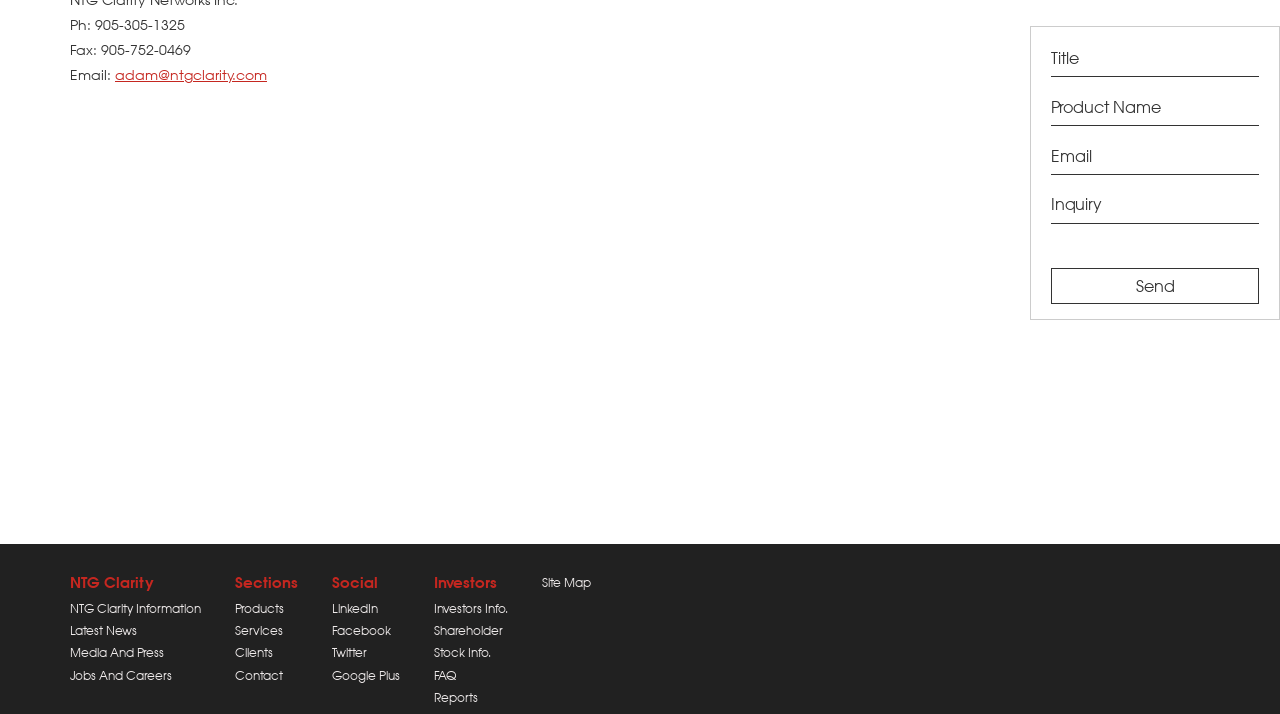What is the phone number of NTG Clarity?
Using the image, give a concise answer in the form of a single word or short phrase.

905-305-1325